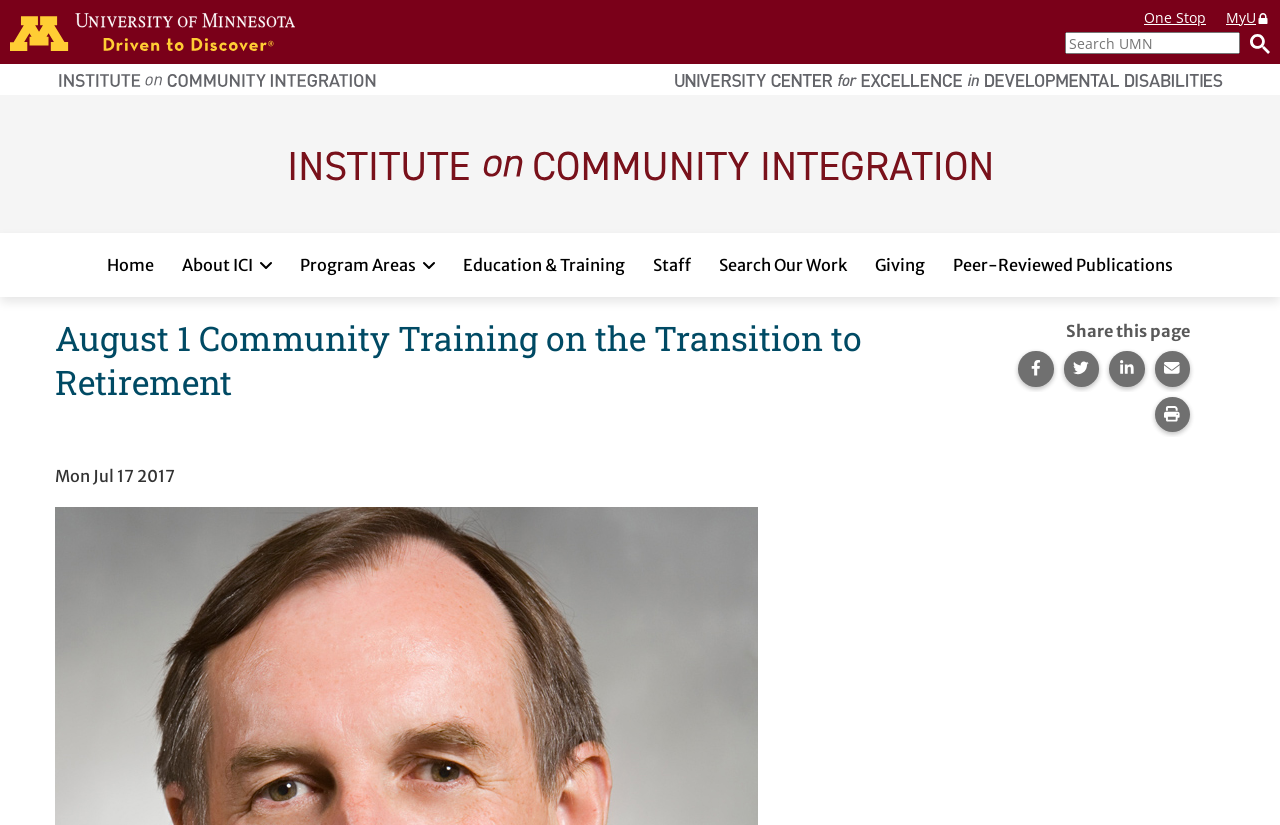What is the date mentioned on the webpage?
From the screenshot, provide a brief answer in one word or phrase.

Mon Jul 17 2017